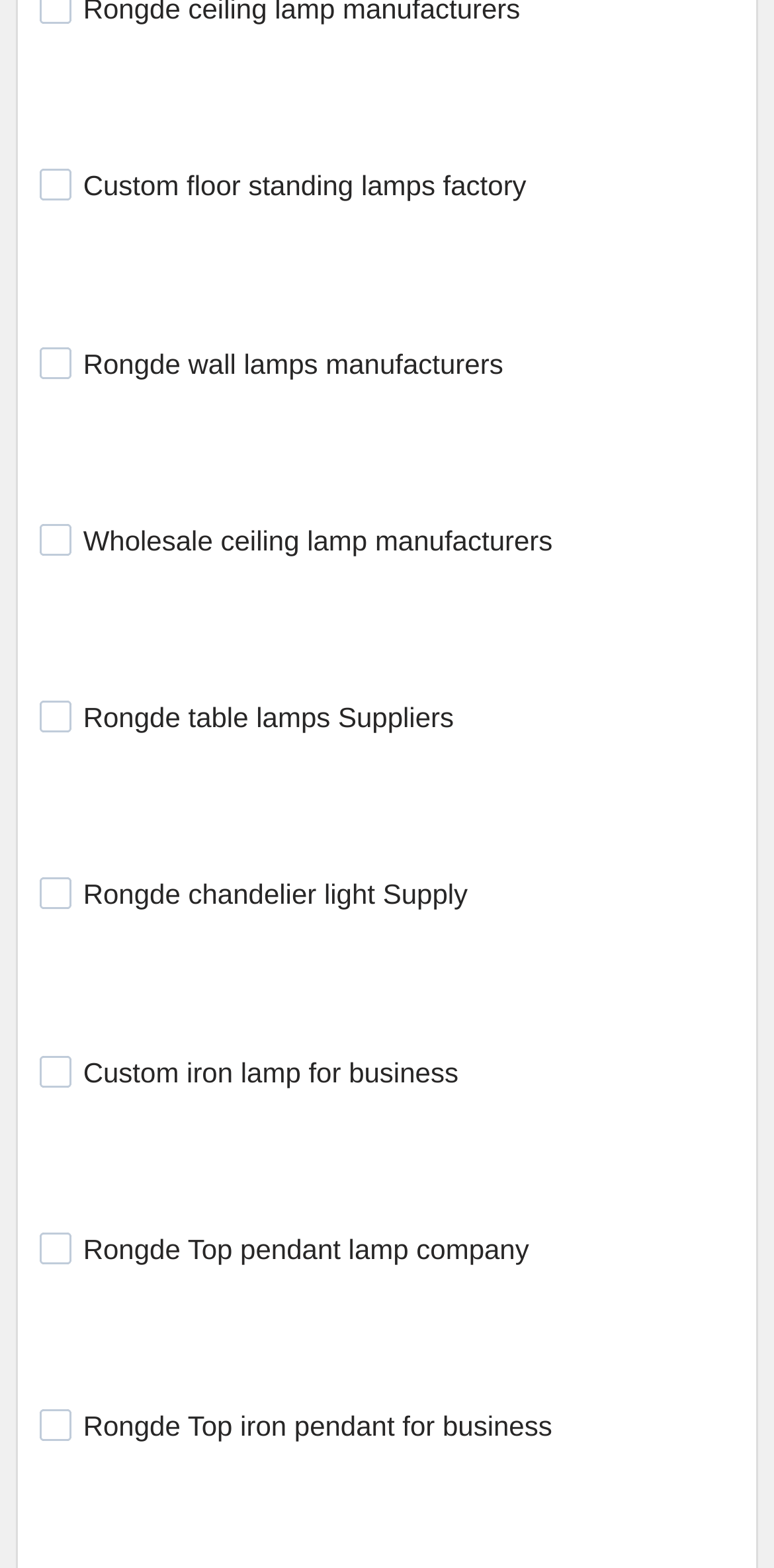Could you highlight the region that needs to be clicked to execute the instruction: "Click on the link to Custom floor standing lamps factory"?

[0.051, 0.063, 0.949, 0.089]